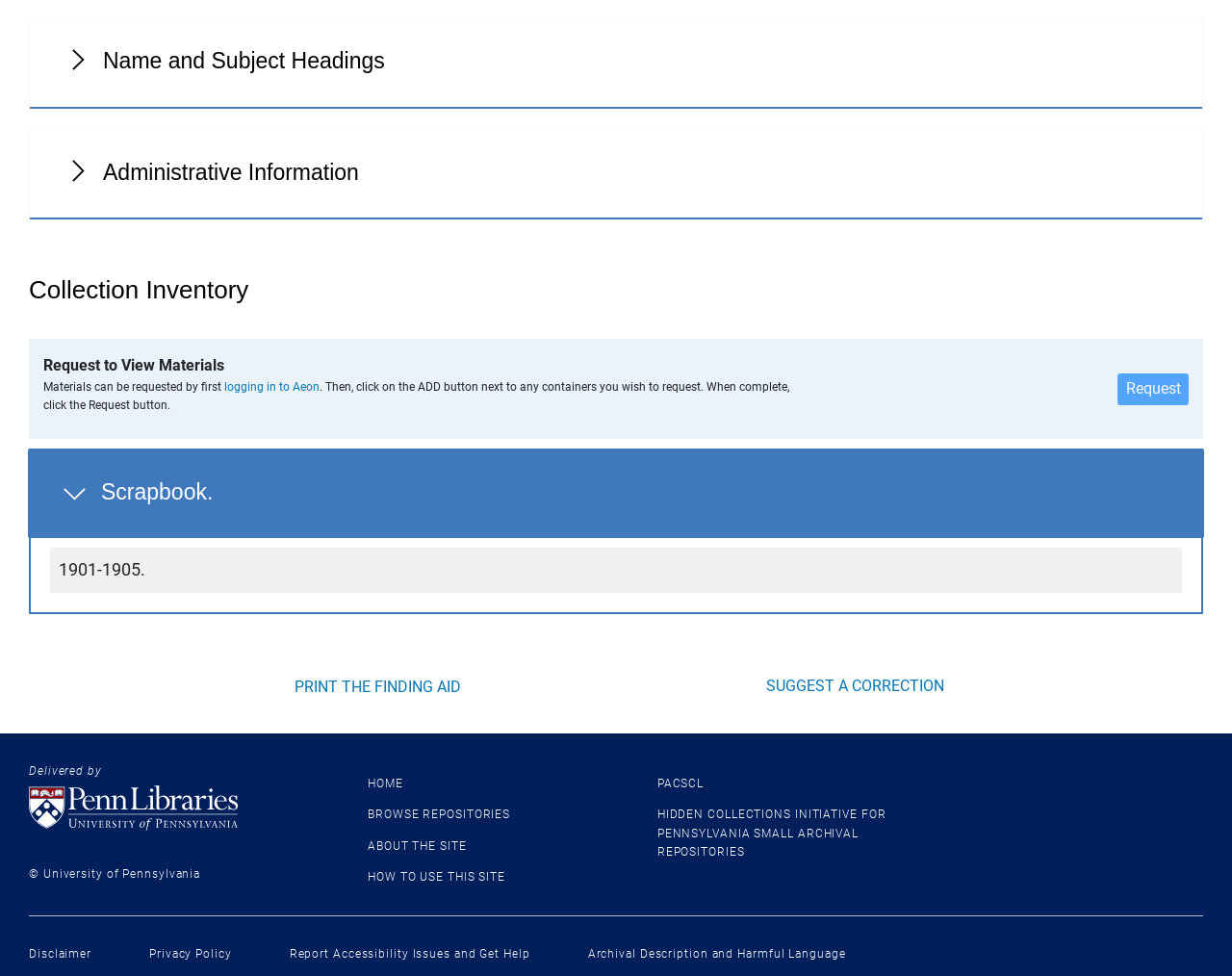Respond to the following query with just one word or a short phrase: 
What is the name of the collection?

Scrapbook